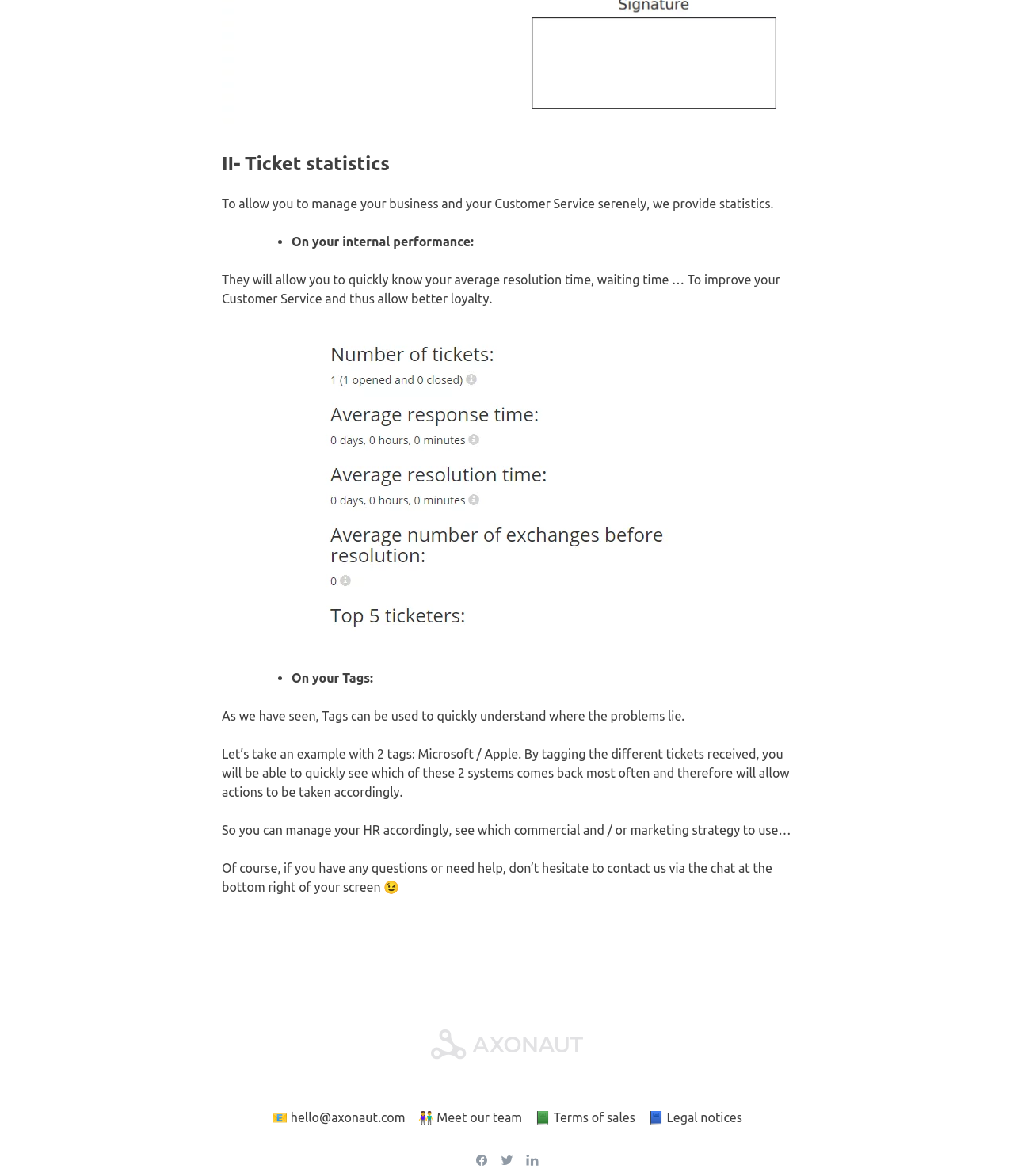Show the bounding box coordinates for the HTML element as described: "📧 hello@axonaut.com".

[0.268, 0.944, 0.4, 0.956]